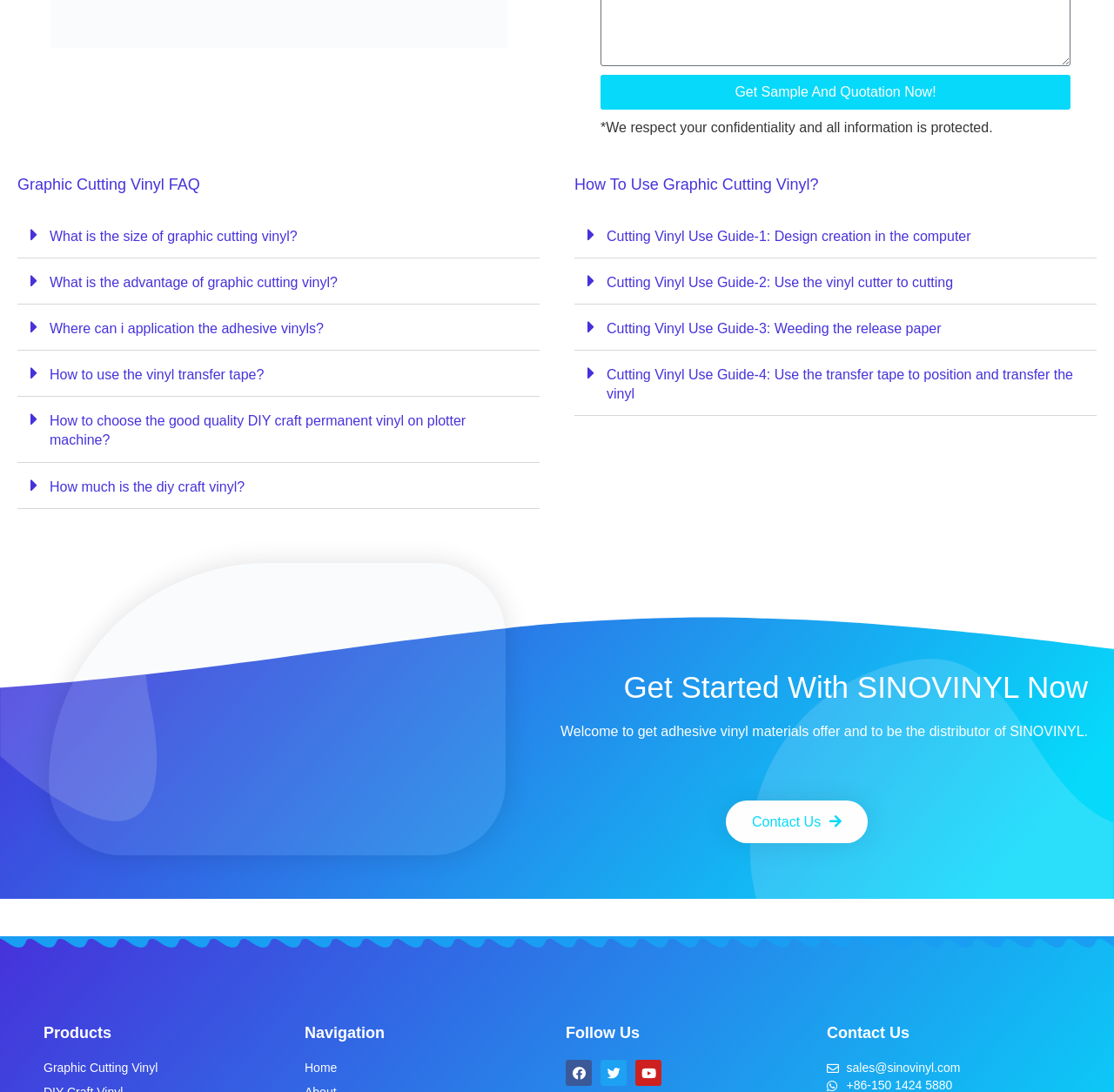Locate the UI element described by Youtube and provide its bounding box coordinates. Use the format (top-left x, top-left y, bottom-right x, bottom-right y) with all values as floating point numbers between 0 and 1.

[0.57, 0.971, 0.594, 0.995]